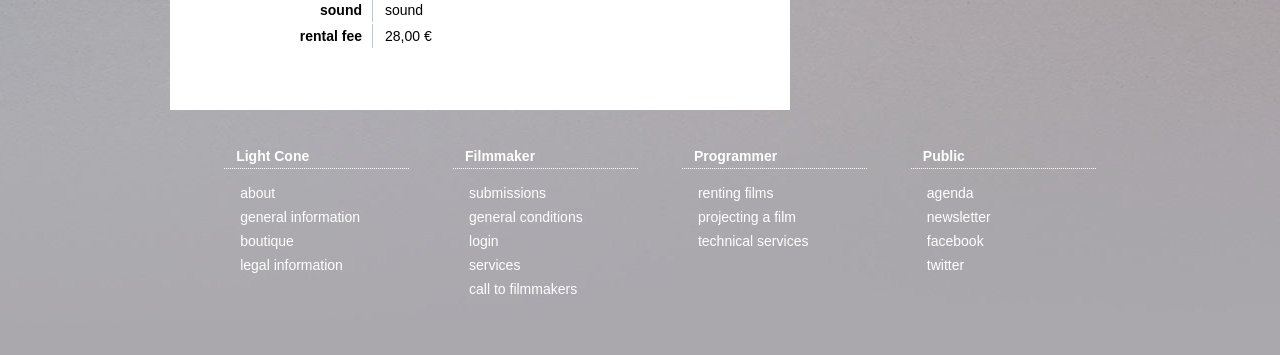Locate the bounding box coordinates of the area you need to click to fulfill this instruction: 'read general information'. The coordinates must be in the form of four float numbers ranging from 0 to 1: [left, top, right, bottom].

[0.184, 0.577, 0.284, 0.645]